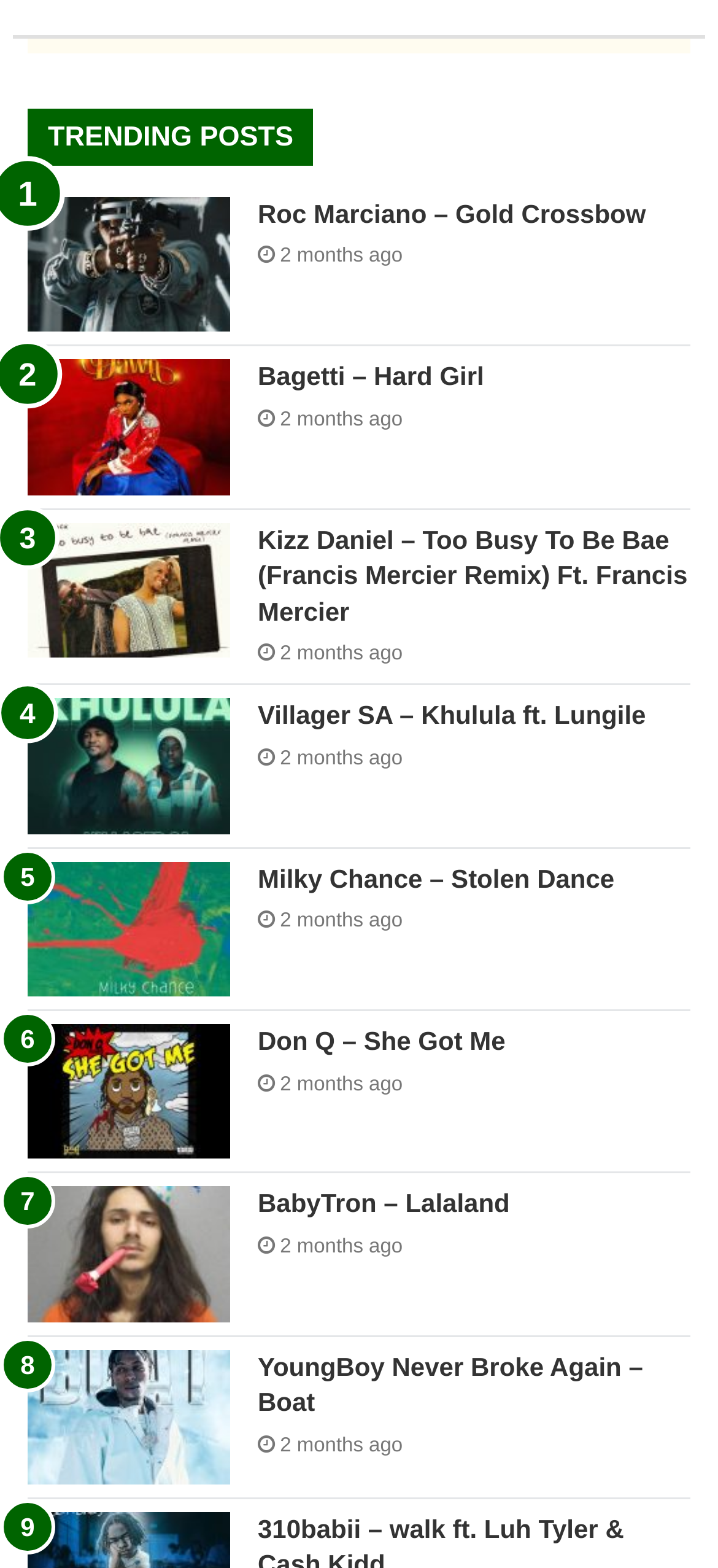Please identify the bounding box coordinates of the element's region that should be clicked to execute the following instruction: "View the image of 'Bagetti – Hard Girl'". The bounding box coordinates must be four float numbers between 0 and 1, i.e., [left, top, right, bottom].

[0.038, 0.229, 0.321, 0.315]